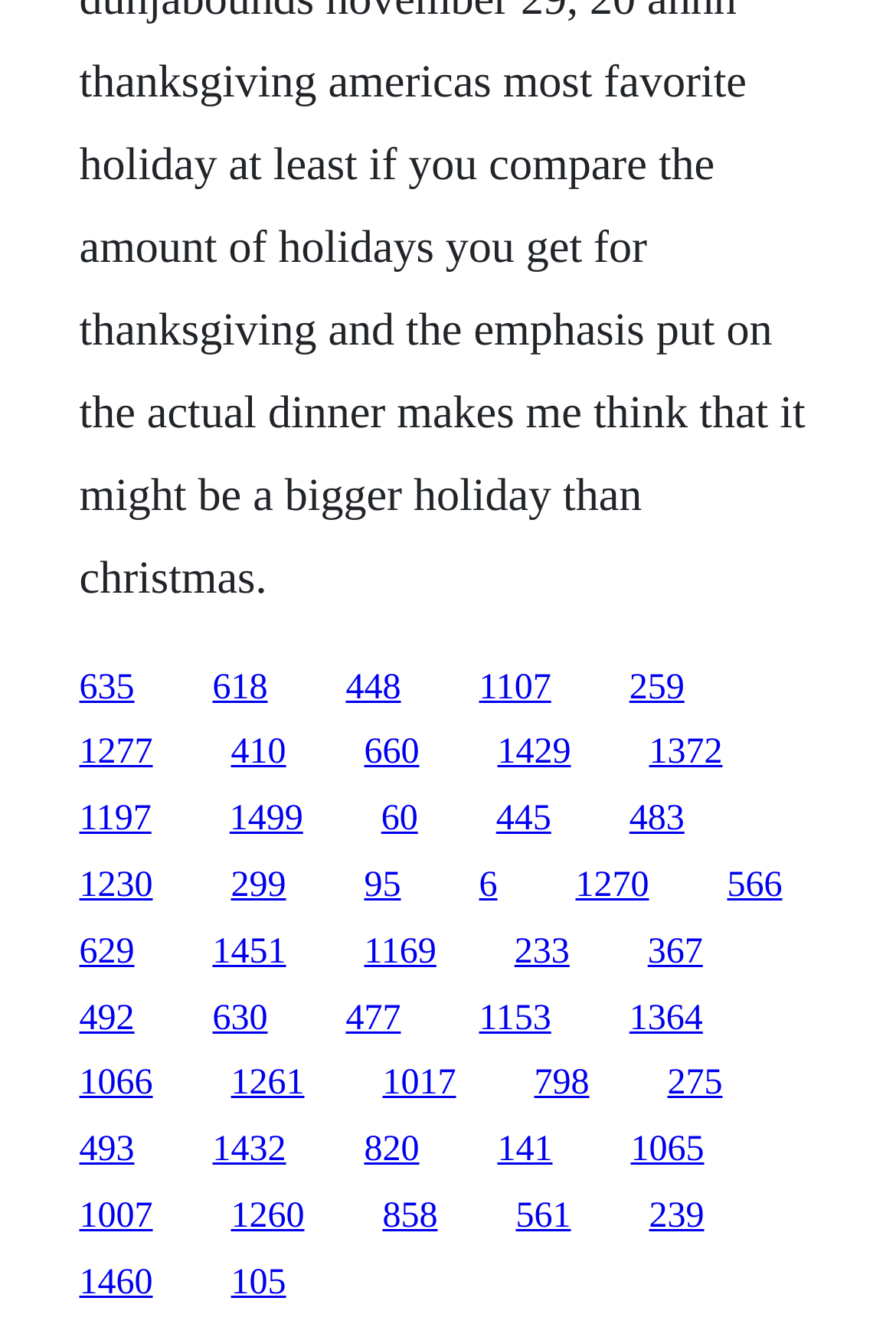What is the number of links on the webpage?
Refer to the image and provide a one-word or short phrase answer.

40